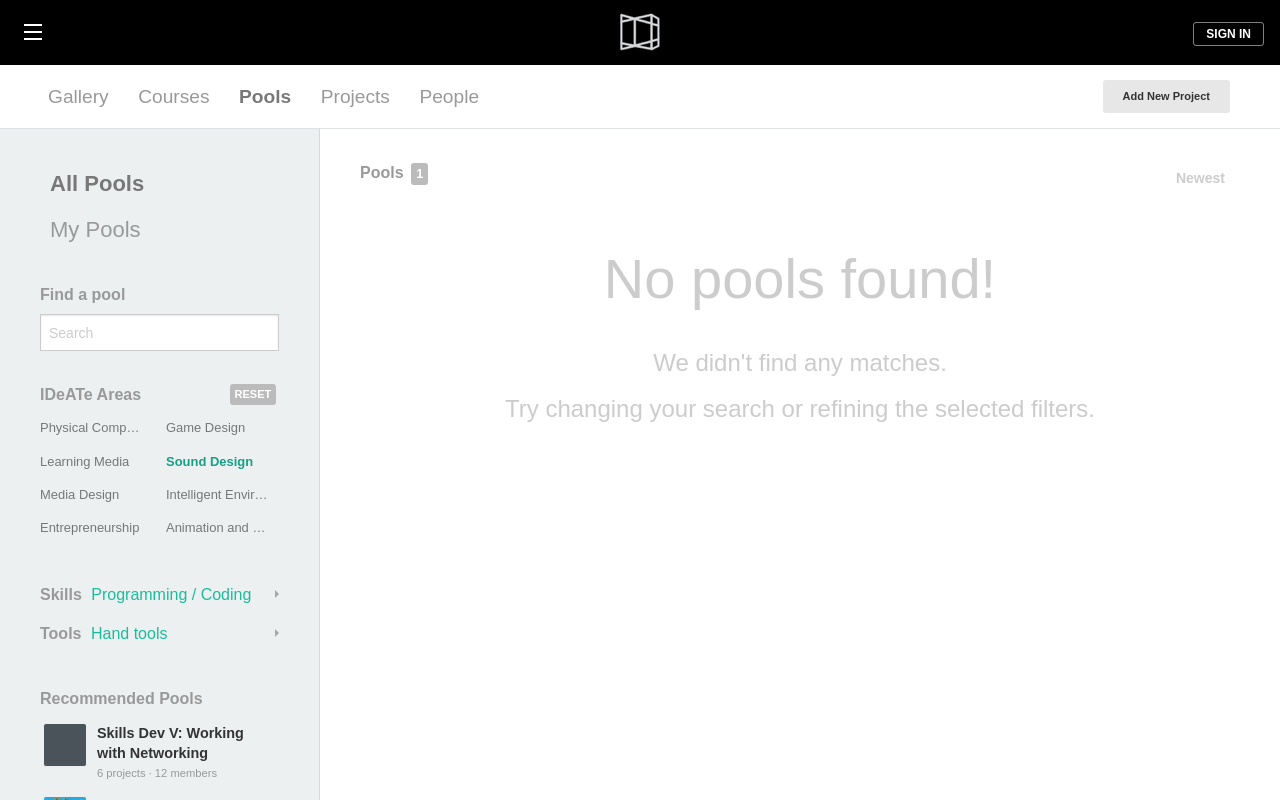Provide a single word or phrase answer to the question: 
What is the purpose of the 'Skills' and 'Tools' dropdown selectors?

Filter pools